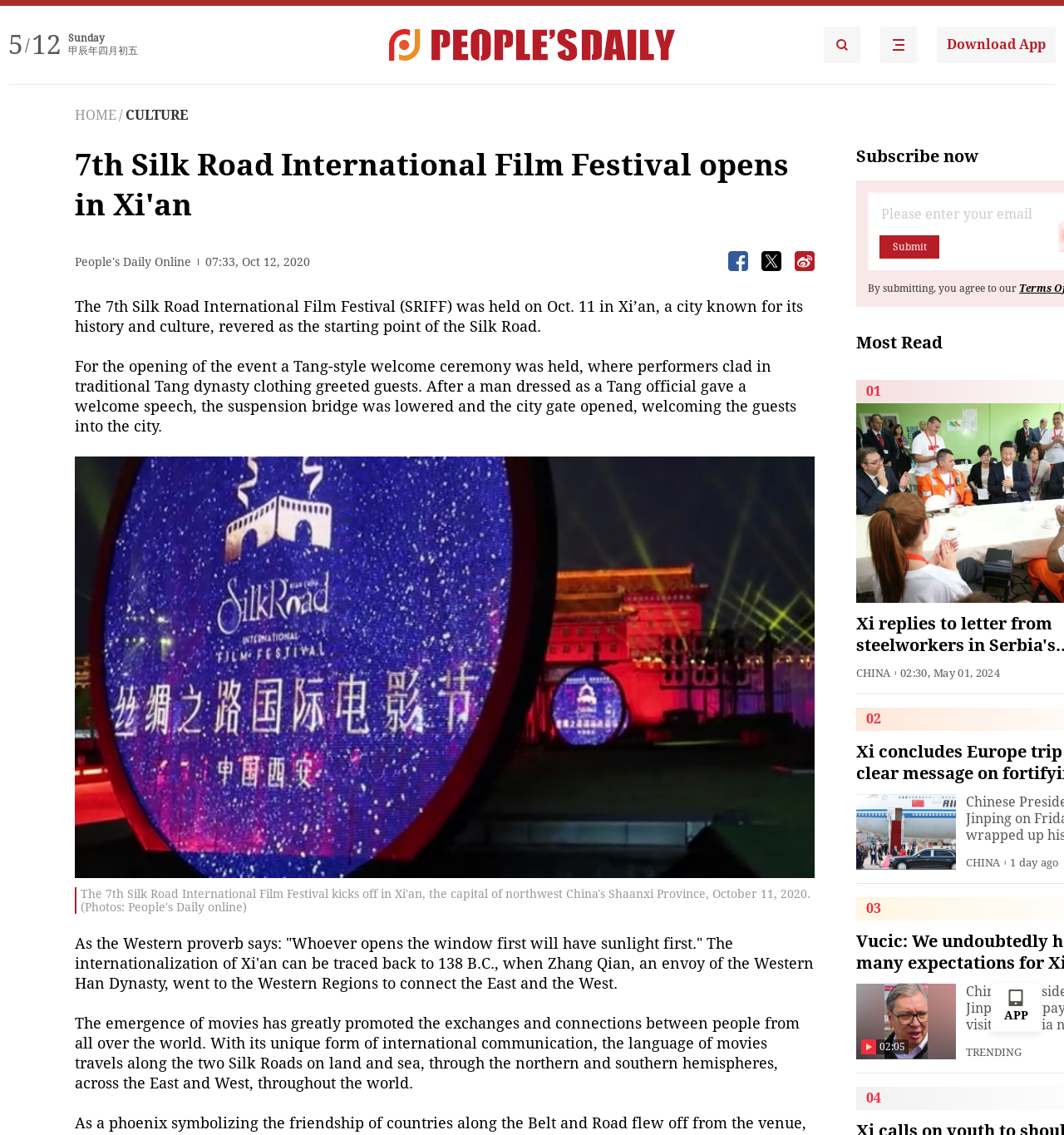Using the information from the screenshot, answer the following question thoroughly:
How many buttons are there in the webpage?

There are three buttons in the webpage, which can be identified by their bounding box coordinates and element types. The buttons are located at [0.684, 0.221, 0.703, 0.239], [0.716, 0.221, 0.734, 0.239], and [0.747, 0.221, 0.766, 0.239].